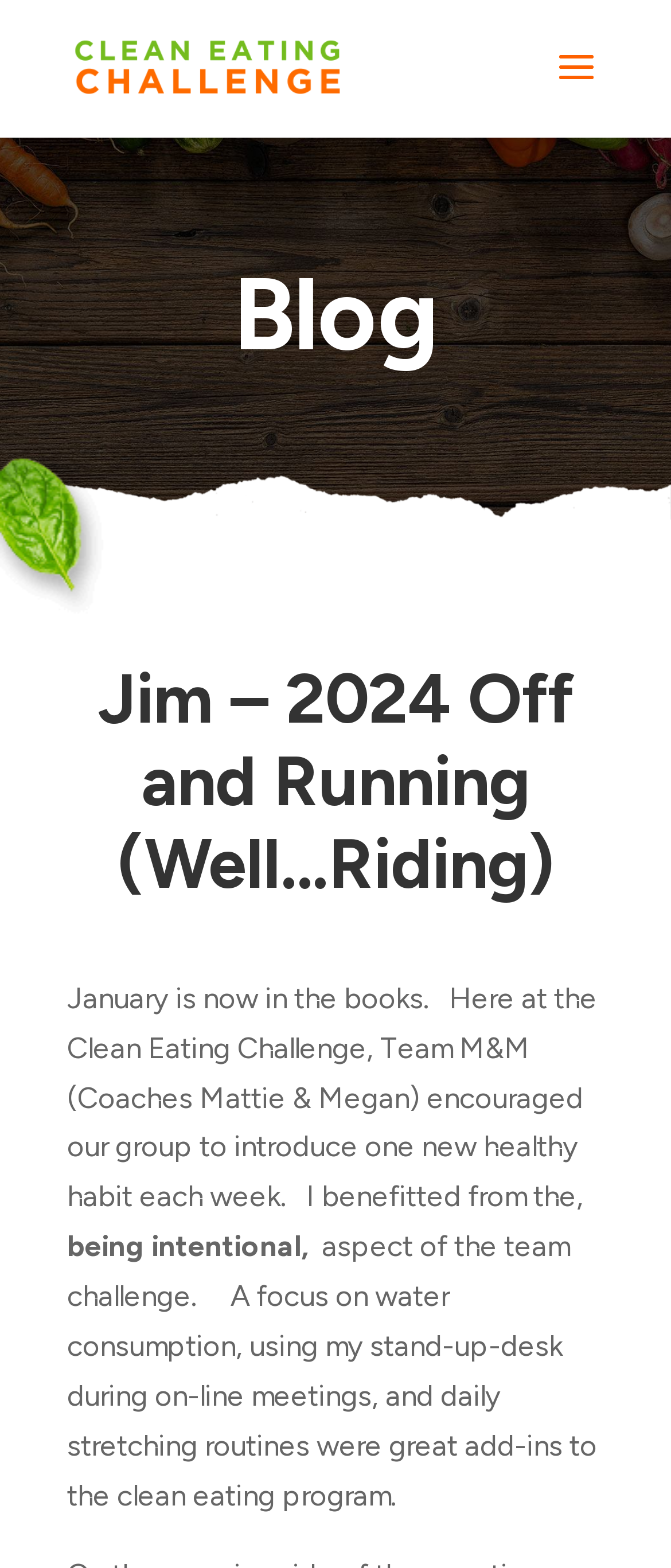For the element described, predict the bounding box coordinates as (top-left x, top-left y, bottom-right x, bottom-right y). All values should be between 0 and 1. Element description: alt="Clean Eating Challenge"

[0.11, 0.031, 0.51, 0.053]